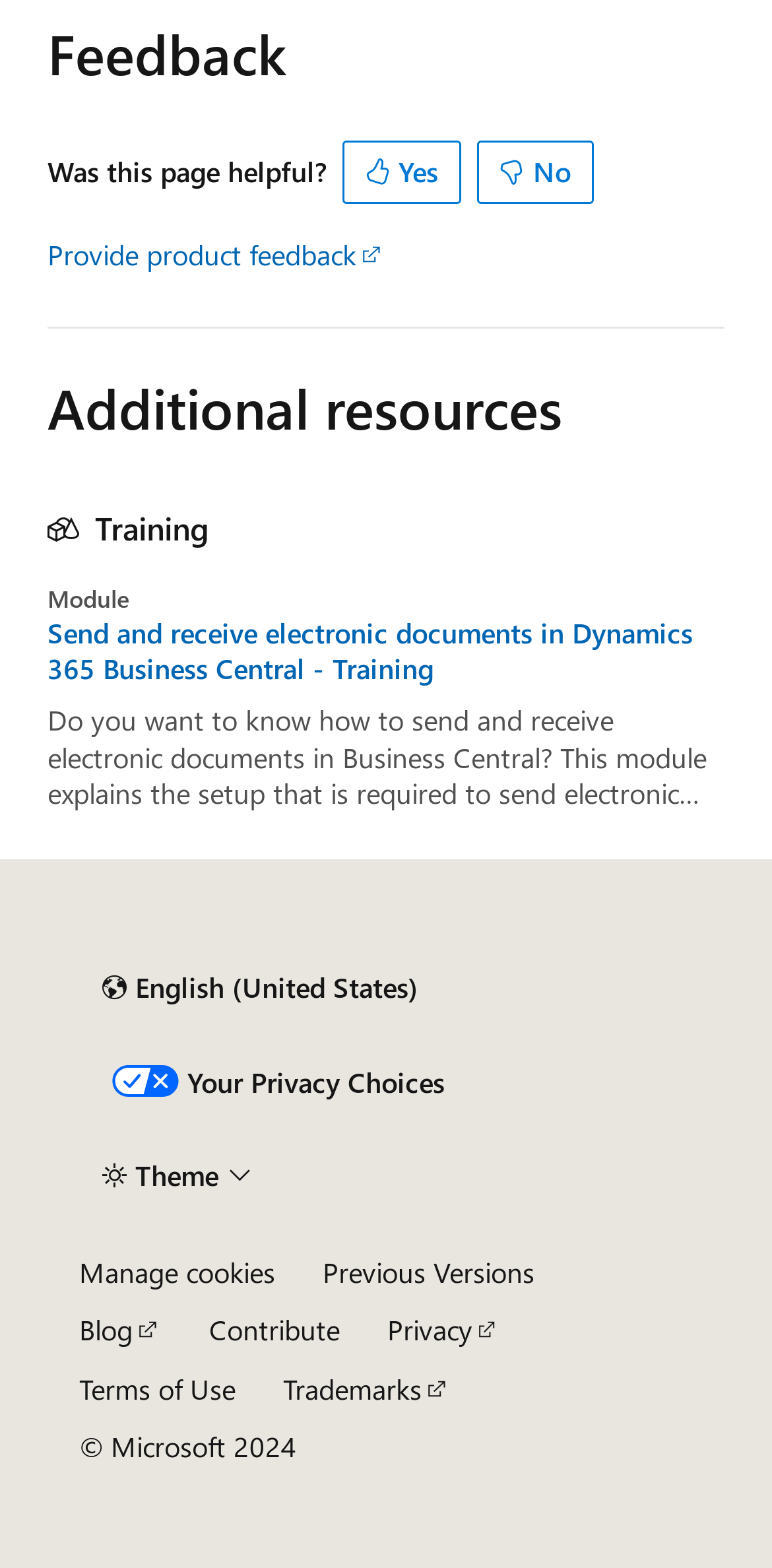Give a one-word or phrase response to the following question: What is the purpose of the 'Provide product feedback' link?

Product feedback